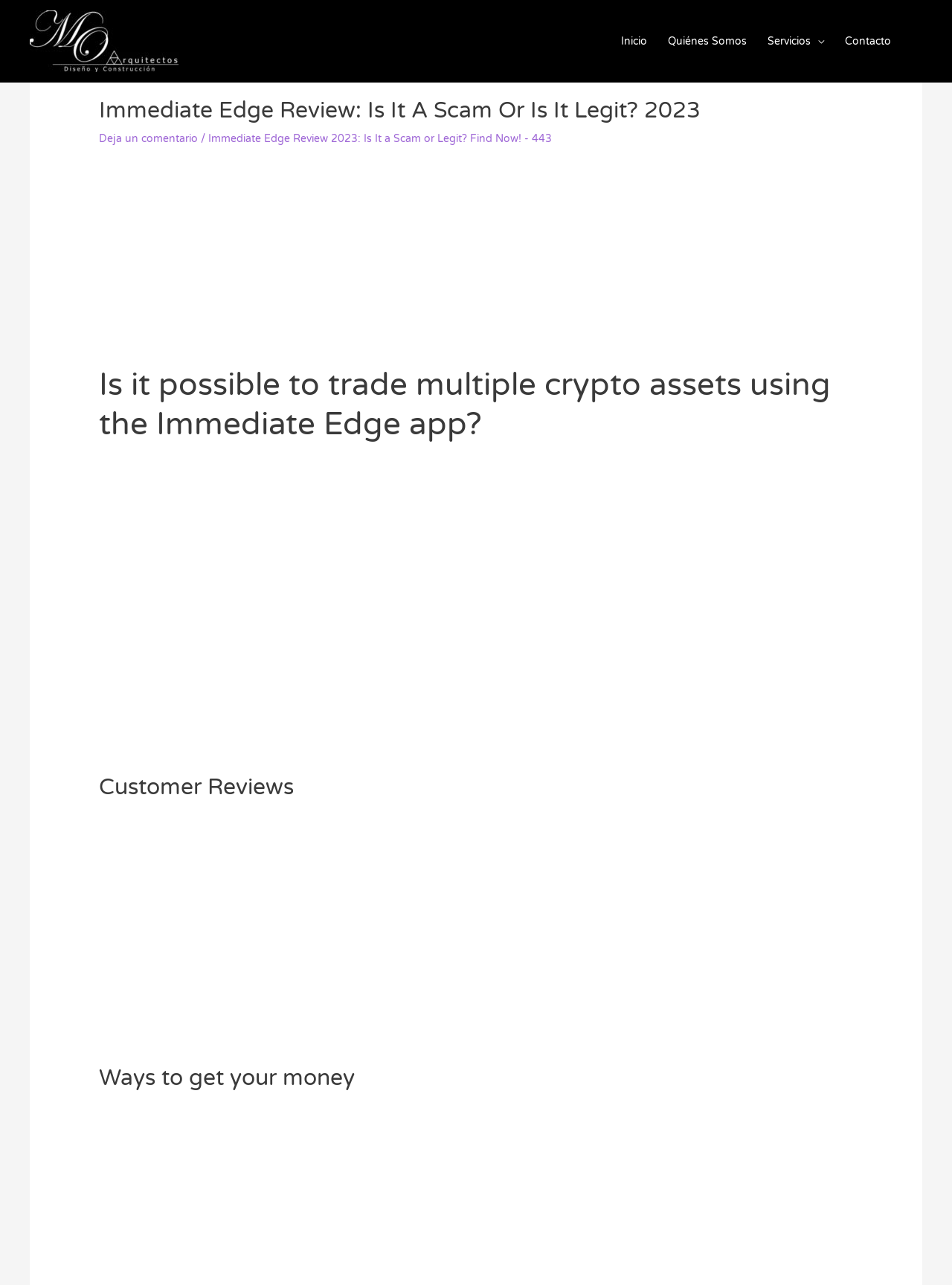Generate a thorough explanation of the webpage's elements.

The webpage is a review of Immediate Edge, a cryptocurrency trading platform. At the top, there is a navigation menu with links to "Inicio", "Quiénes Somos", "Servicios", and "Contacto". Below the navigation menu, there is a header section with the title "Immediate Edge Review: Is It A Scam Or Is It Legit? 2023" and a link to "Deja un comentario" (Leave a comment).

The main content of the webpage is divided into several sections. The first section discusses the features of Immediate Edge, including its demo account, which allows users to practice trading with historical data. The section also mentions that the platform is free to use, with no fees for signing up or depositing, and that it has no hidden costs.

The next section is a list of benefits of using Immediate Edge, including the ability to distinguish between gains and trading capital, contact support via message, and deposit using local currency. However, the section also warns that the platform is not without risks, and that users may be susceptible to cyber-related attacks.

The following sections discuss the features of Immediate Edge in more detail, including its ability to trade multiple crypto assets, its partnership with CySEC-licensed brokers, and its use of advanced technology to automate cryptocurrency trading.

There is also a section on customer reviews, which discusses the positive experiences of users who have used Immediate Edge to trade cryptocurrencies. The section mentions that the platform offers a range of impressive features, including a high trading frequency and a 99% return on investment.

The final sections of the webpage discuss ways to get money using Immediate Edge, including the ability to trade with a variety of coins and to use the platform's sophisticated algorithm to make profitable trades. The webpage concludes with a summary of the benefits of using Immediate Edge and a warning to users to be cautious when trading with cryptocurrencies.

Throughout the webpage, there are several headings, links, and list markers that break up the content and make it easier to read. There is also an image of the MO Arquitectos logo at the top of the page.